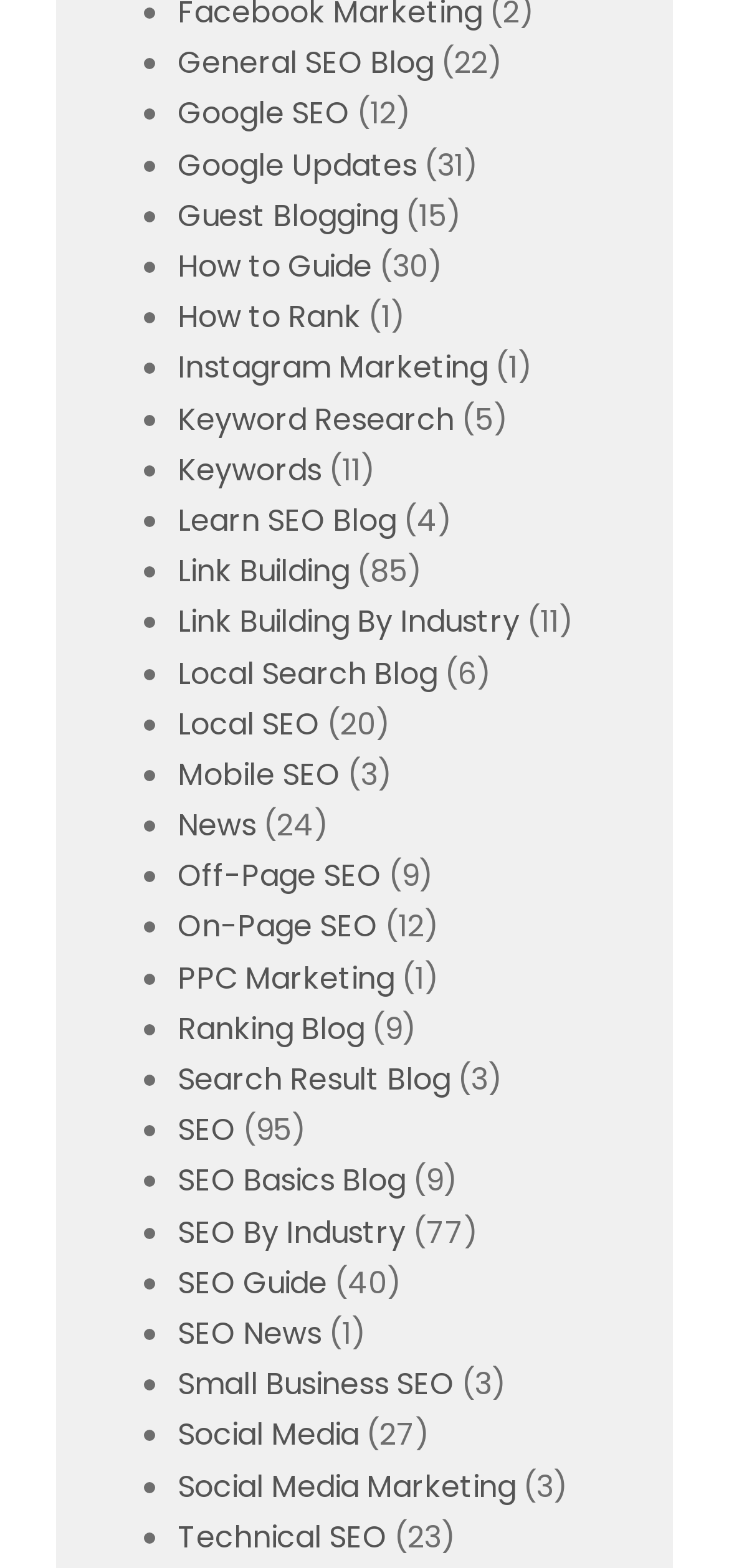Please give a succinct answer to the question in one word or phrase:
How many links are there on the webpage?

9